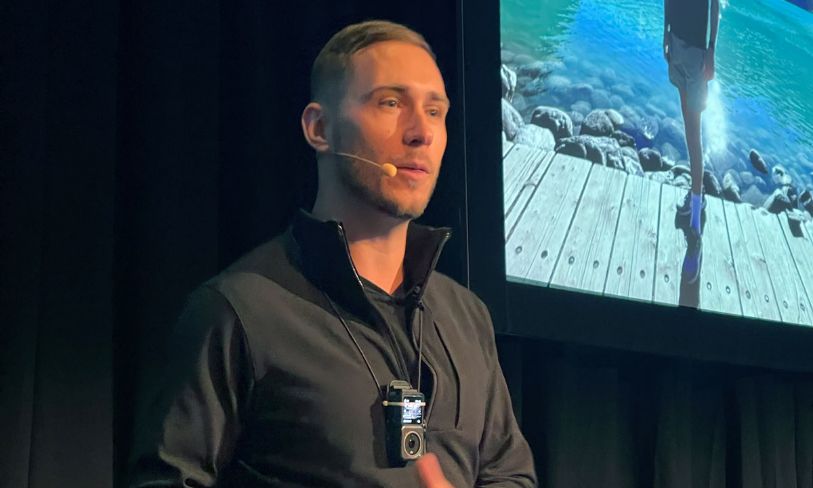Explain the image in a detailed and thorough manner.

Lee Jeyes, an Innovation Strategist and Business Futurist, is delivering a compelling keynote address at a major event. Dressed in a black zip-up jacket, he speaks passionately about the importance of embracing change in the business landscape. A small lapel microphone suggests that he is engaging with his audience, ready to inspire and provoke thought. Behind him, a large display screen features a serene image of a person walking along a wooden dock, symbolizing the journey of change and the exploration of new paths in business. Jeyes draws from his extensive experience as the former Head of Innovation at Walmart Canada, emphasizing that successful transformation is less about technology and more about the people involved. This moment captures the essence of leadership in navigating disruptive change within industries.